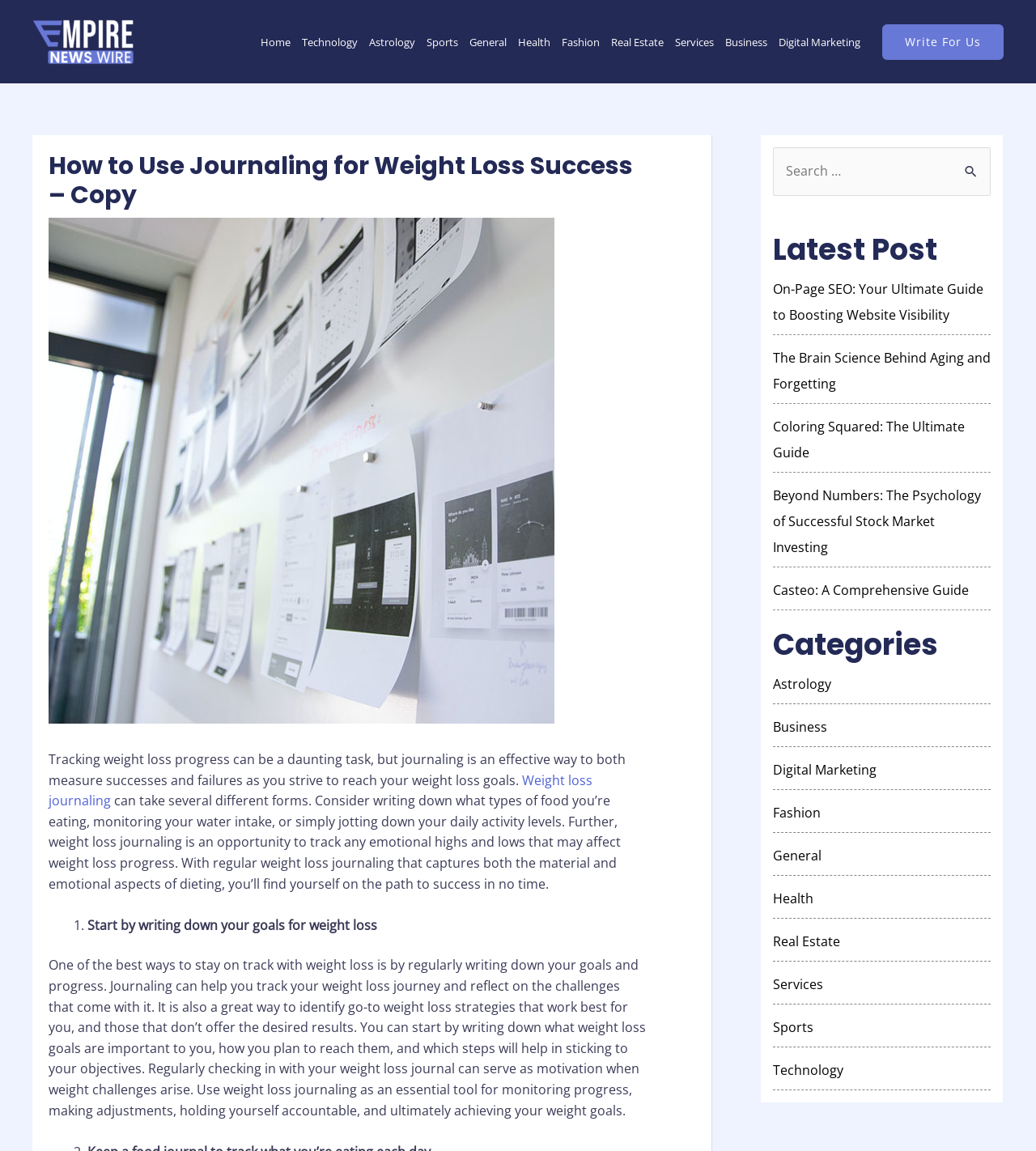What is the topic of the latest post?
Based on the image content, provide your answer in one word or a short phrase.

On-Page SEO